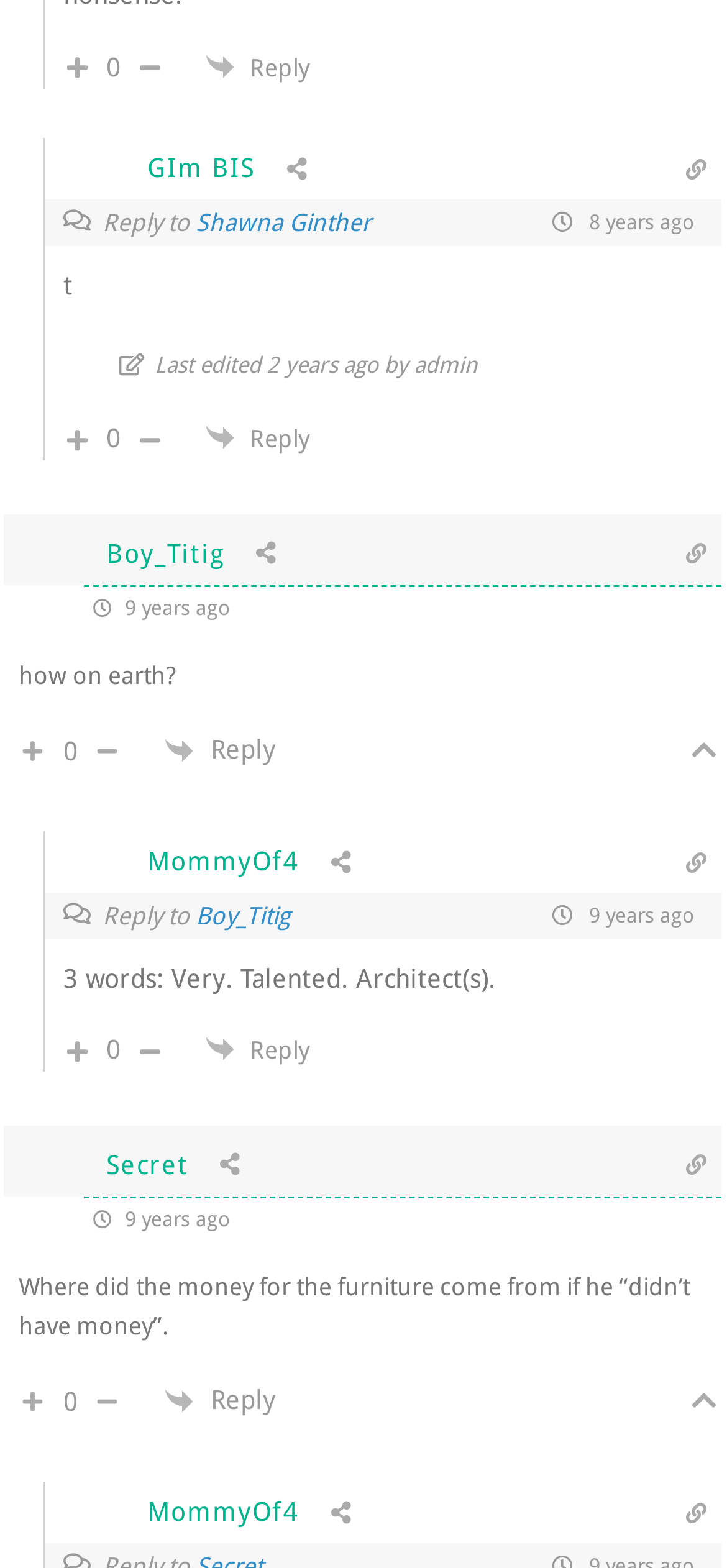How many social media sharing options are available for each comment?
Provide a detailed and extensive answer to the question.

I counted the number of social media sharing options available for each comment, and found that there are three options: 'Share On Twitter', 'Share On VKontakte', and 'Share On Odnoklassniki'.